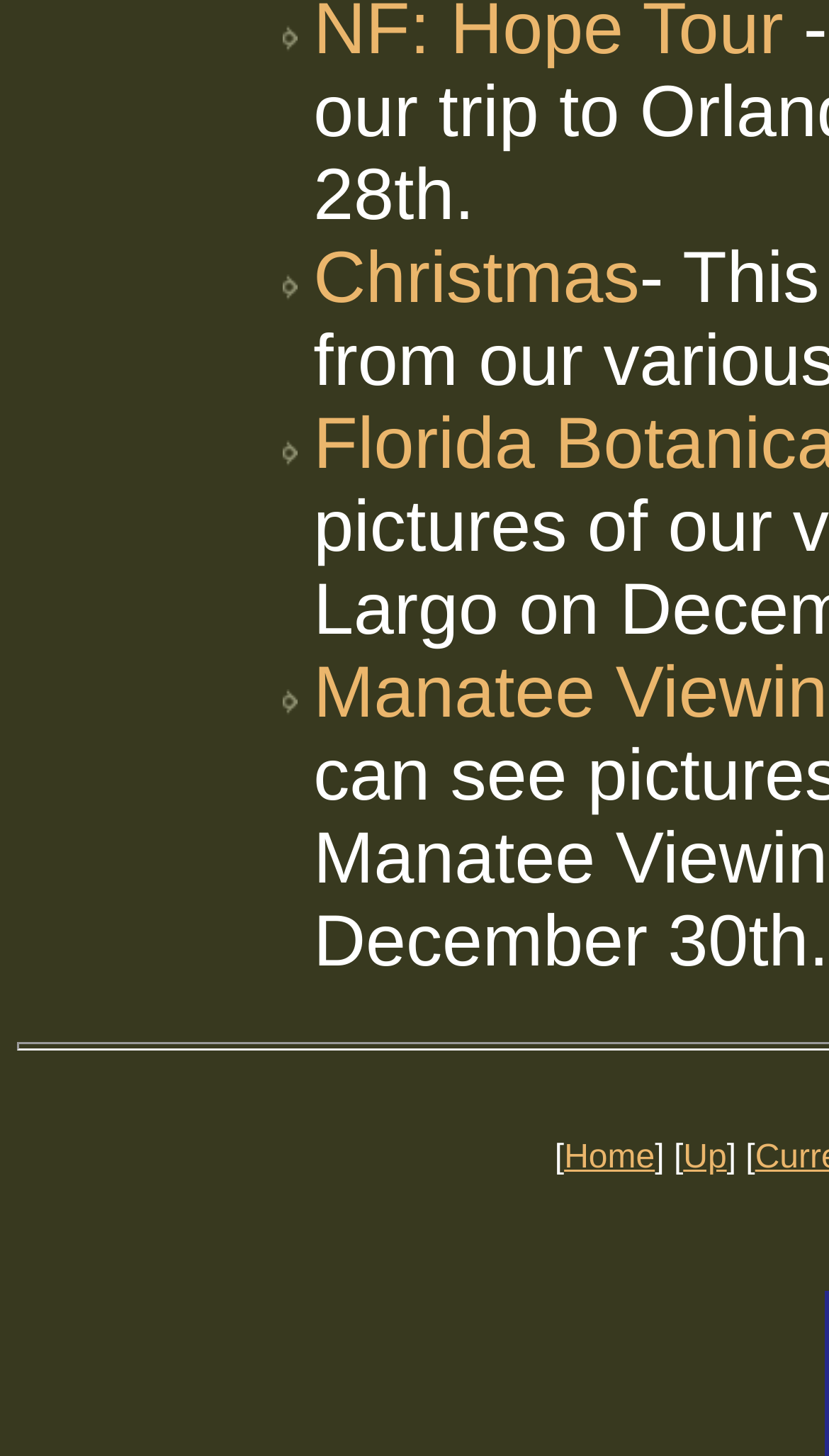Find the bounding box coordinates for the UI element that matches this description: "Christmas".

[0.378, 0.164, 0.771, 0.219]